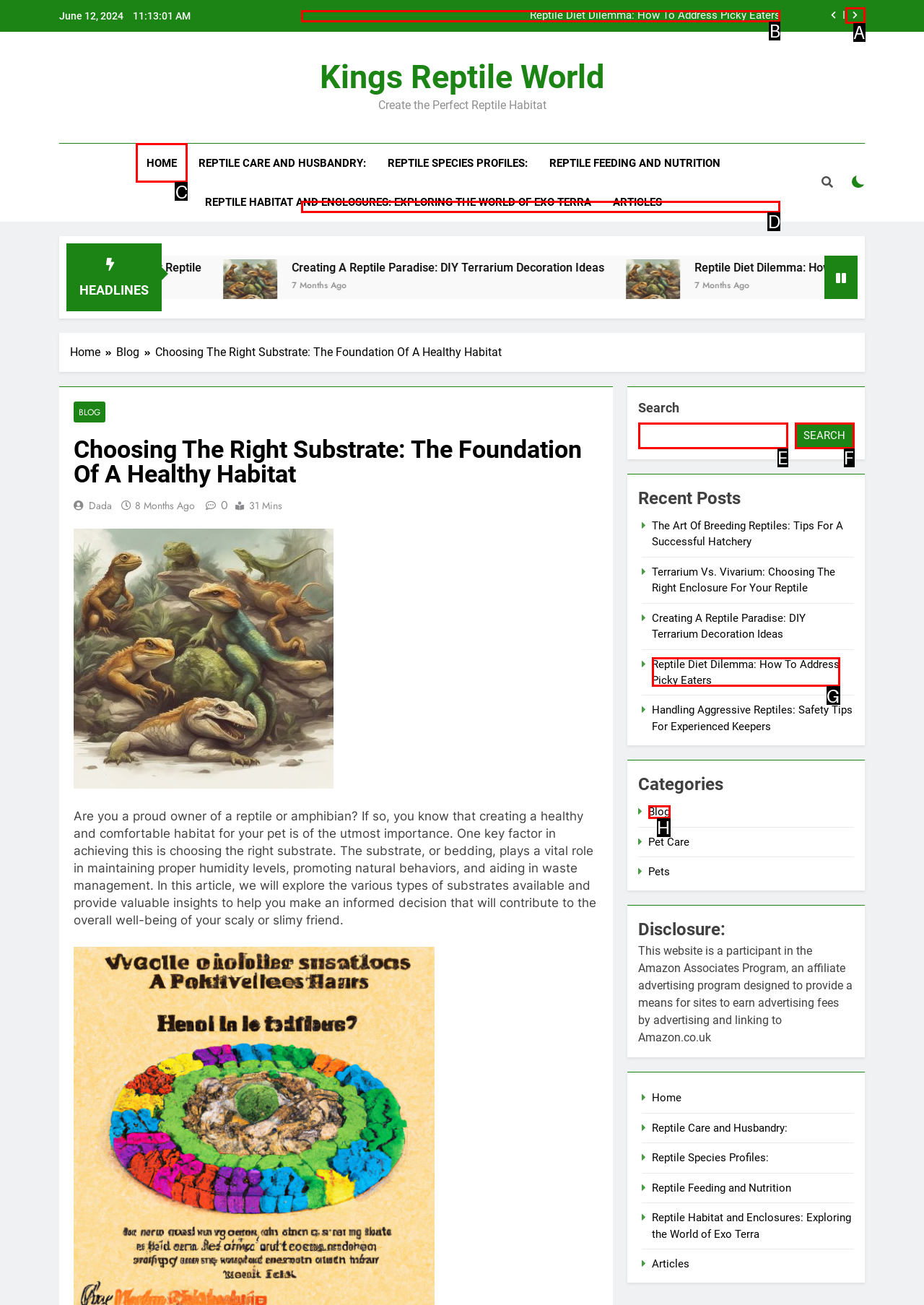Which HTML element should be clicked to fulfill the following task: Click on the 'HOME' link?
Reply with the letter of the appropriate option from the choices given.

C